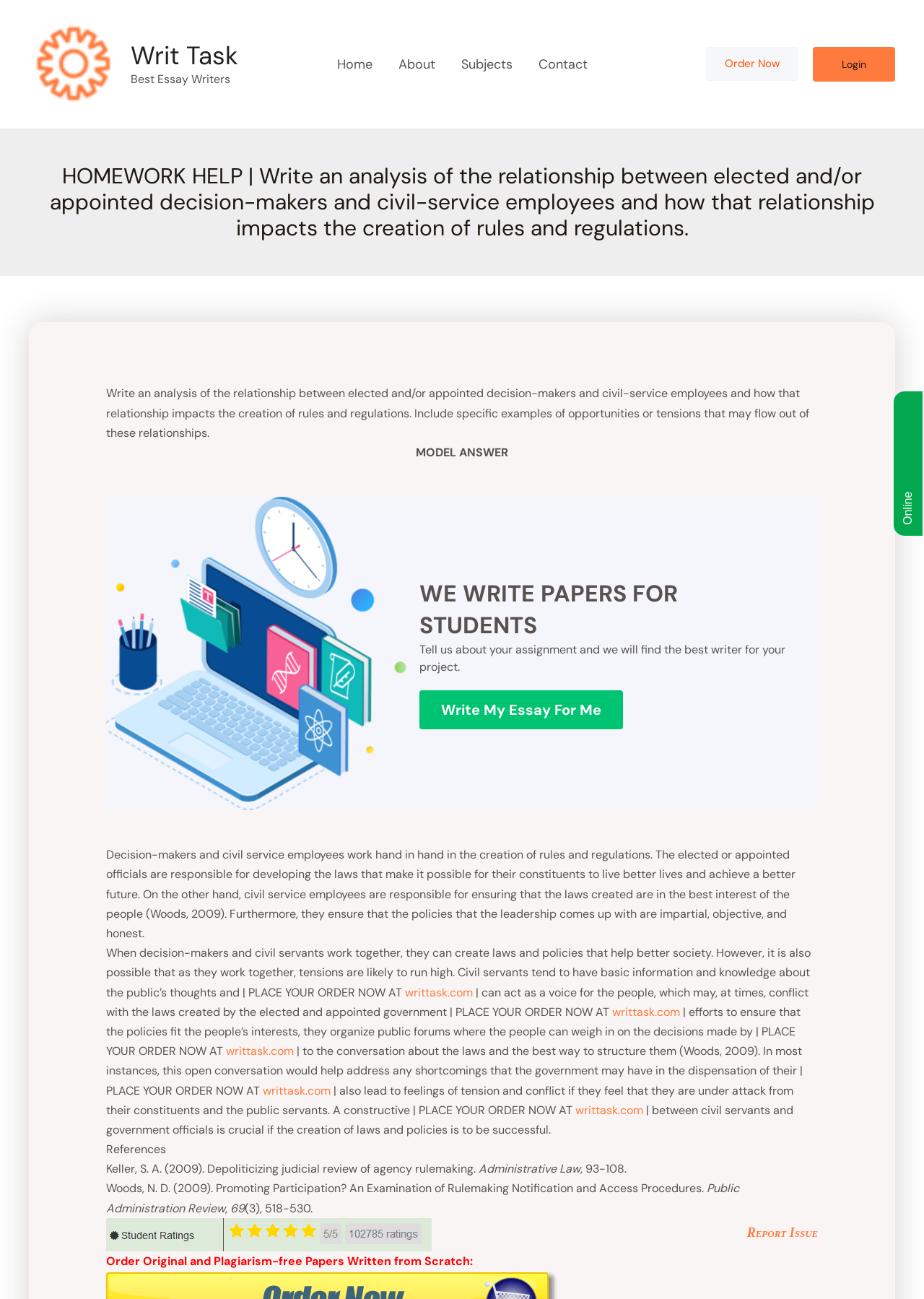Determine the bounding box coordinates of the element that should be clicked to execute the following command: "Click on the 'Order Now' button".

[0.764, 0.036, 0.864, 0.062]